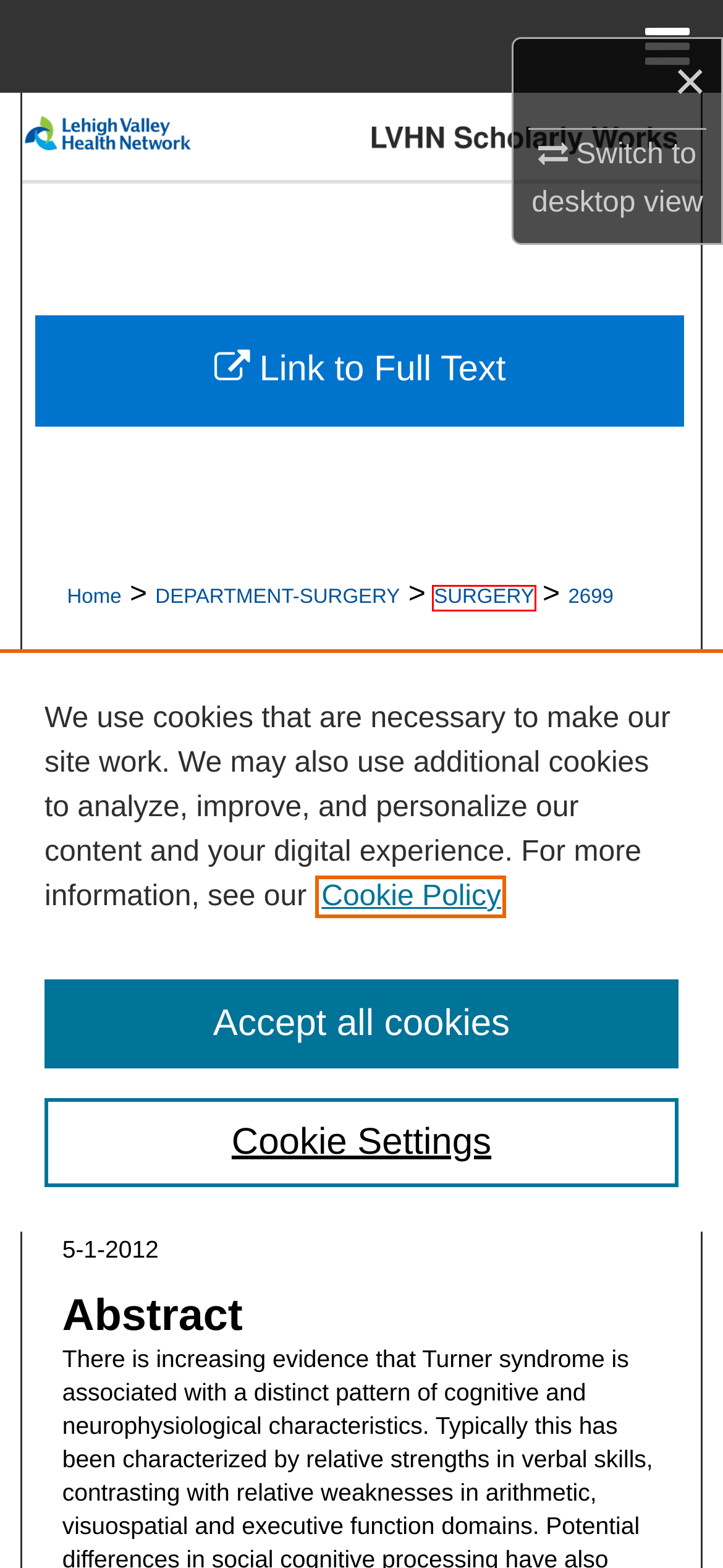Review the webpage screenshot provided, noting the red bounding box around a UI element. Choose the description that best matches the new webpage after clicking the element within the bounding box. The following are the options:
A. LVHN Scholarly Works
B. Cognition and behavior in Turner syndrome: a brief review - PubMed
C. Department of Surgery | Lehigh Valley Health Network Research | LVHN Scholarly Works
D. About Institutional Repositories | LVHN Scholarly Works
E. Search
F. Digital Commons Network: Error
G. Cookie Notice | Elsevier Legal
H. Department of Surgery | Department of Surgery | Lehigh Valley Health Network

H